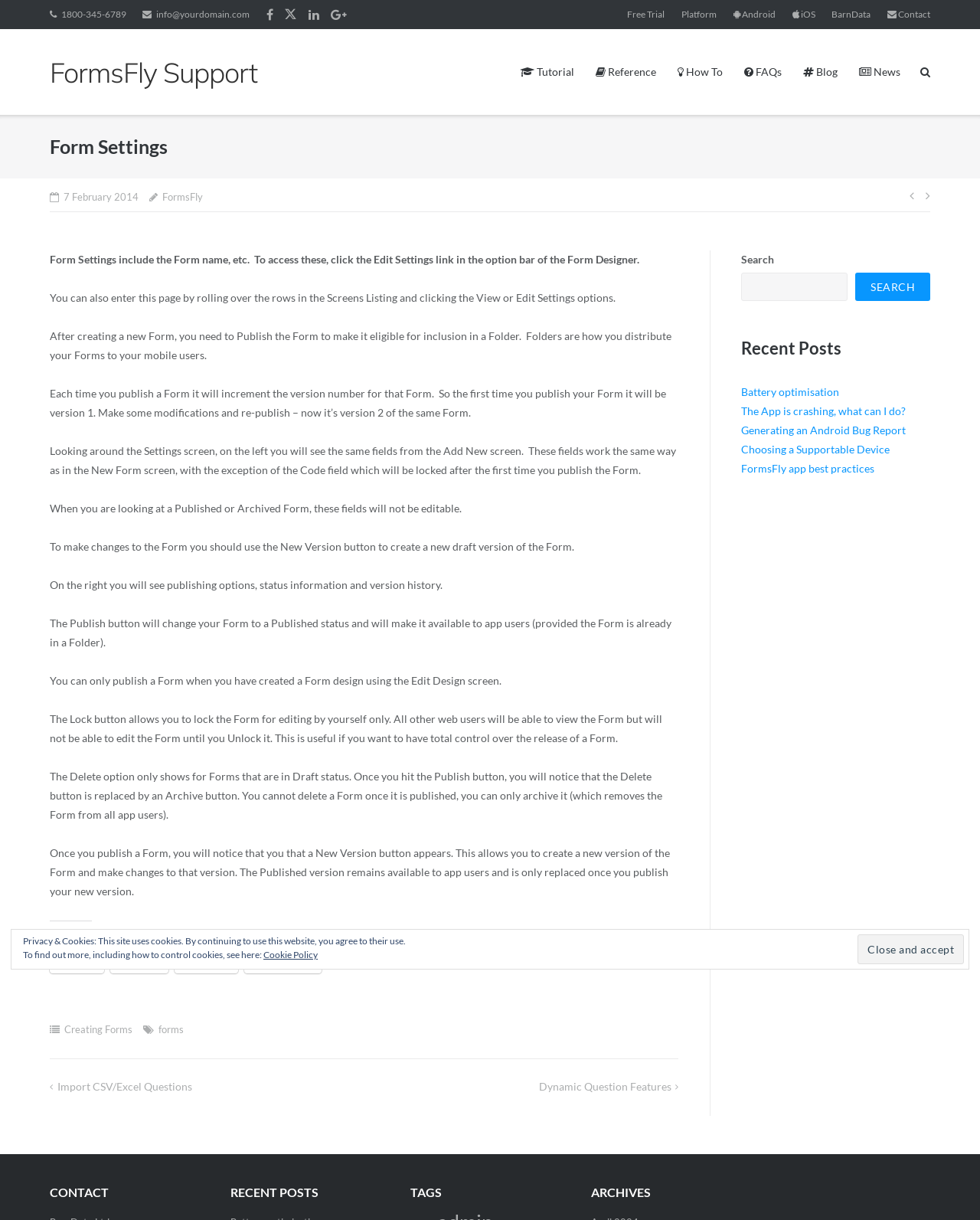Identify the bounding box coordinates for the UI element described as follows: Free Trial. Use the format (top-left x, top-left y, bottom-right x, bottom-right y) and ensure all values are floating point numbers between 0 and 1.

[0.64, 0.0, 0.678, 0.024]